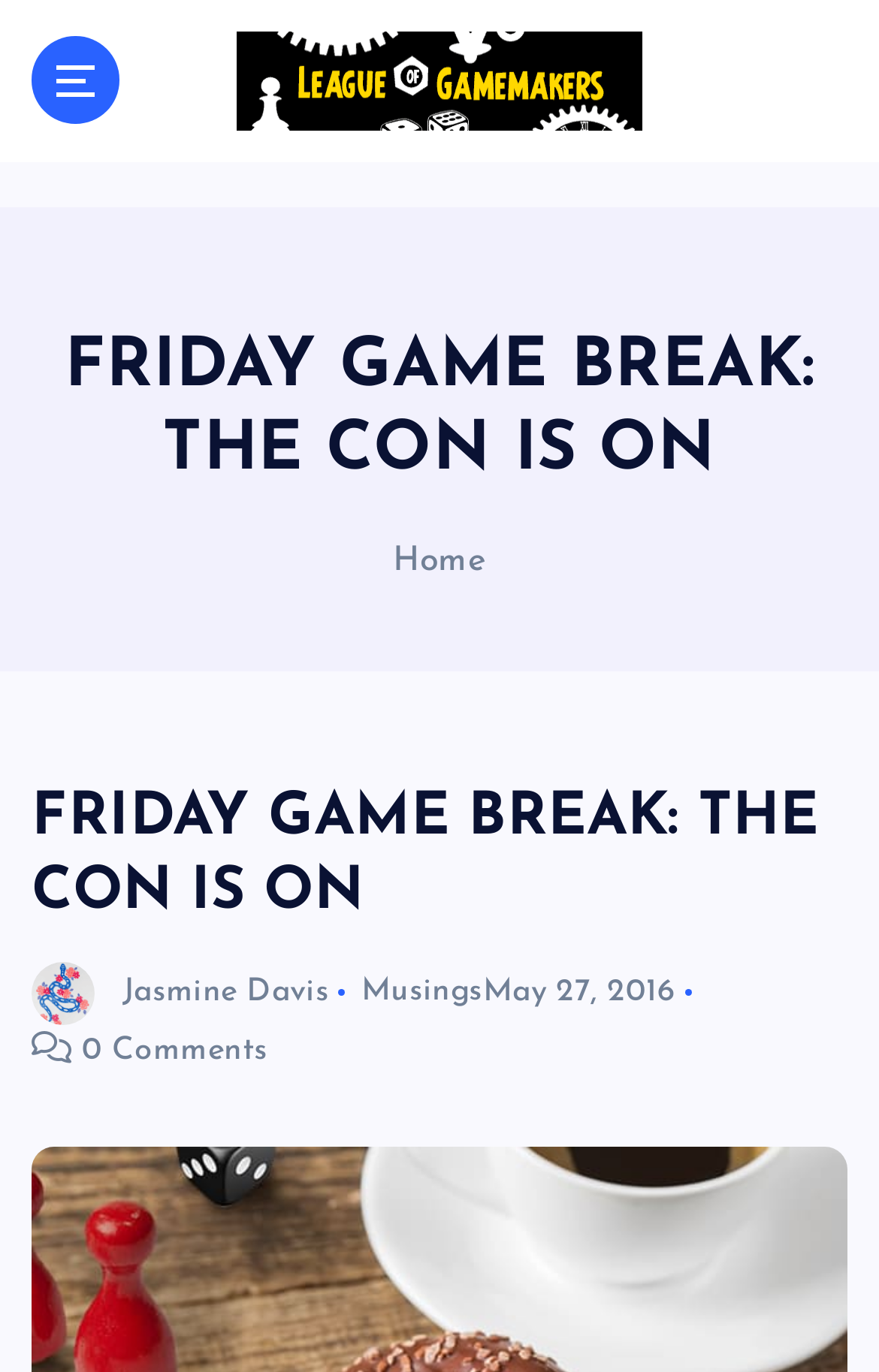Answer the question in a single word or phrase:
What is the tagline of the organization?

The Best Games Are Yet To Be Made